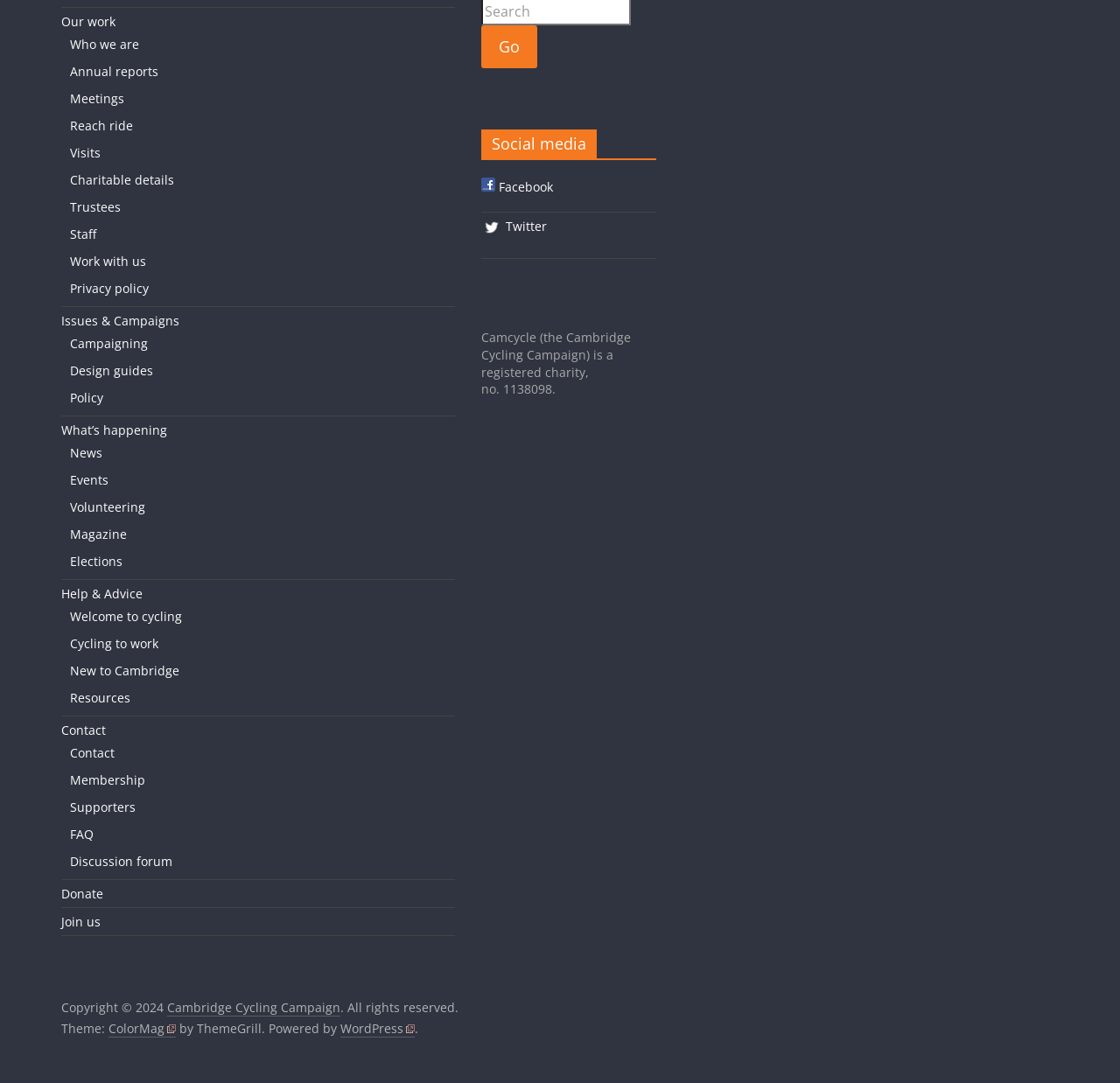What is the registration number of the charity?
Please provide a comprehensive answer to the question based on the webpage screenshot.

The registration number of the charity can be found in the text 'Camcycle (the Cambridge Cycling Campaign) is a registered charity, no. 1138098.' which is located in the complementary section of the webpage.